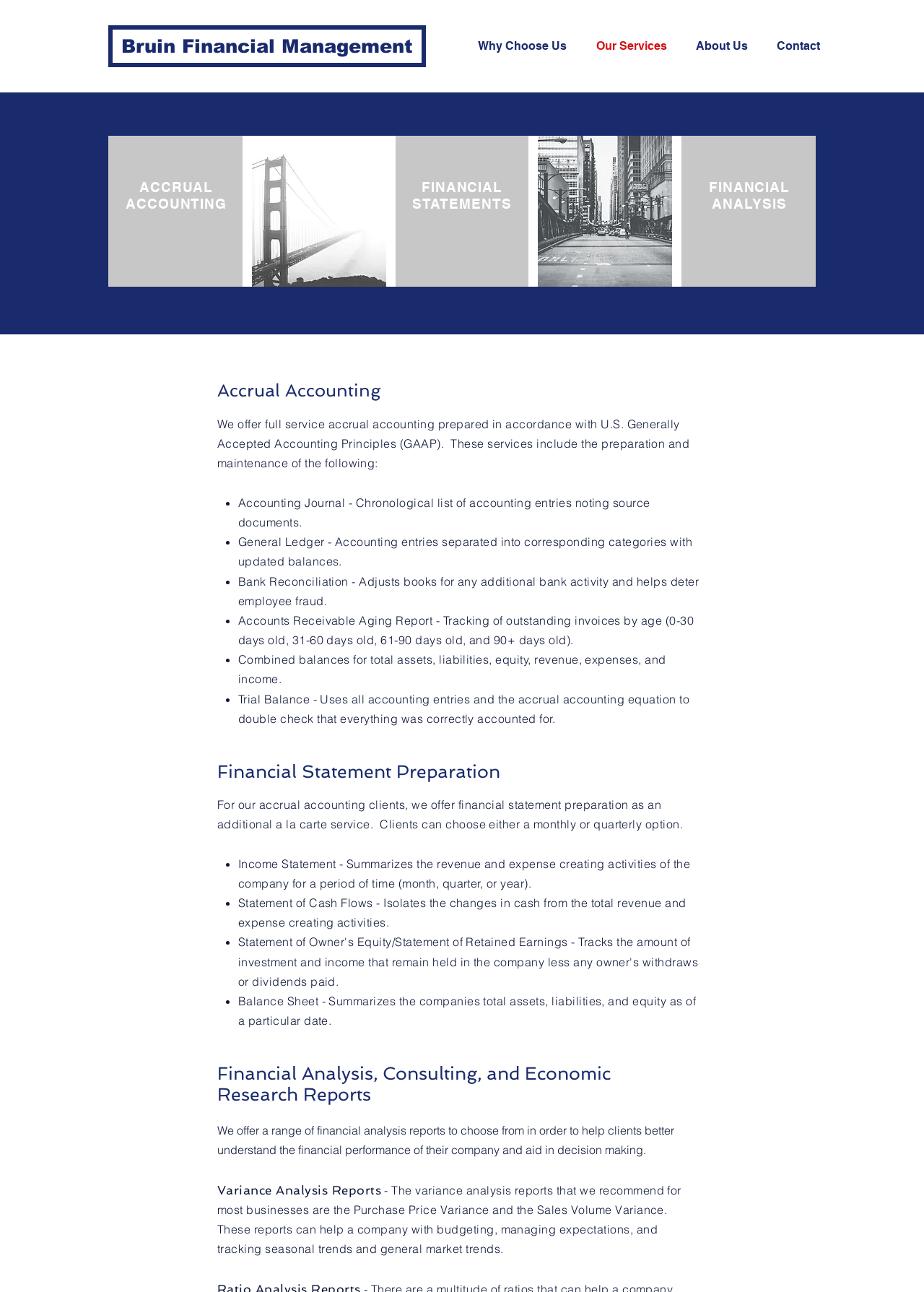Given the element description, predict the bounding box coordinates in the format (top-left x, top-left y, bottom-right x, bottom-right y), using floating point numbers between 0 and 1: Carrollton

None